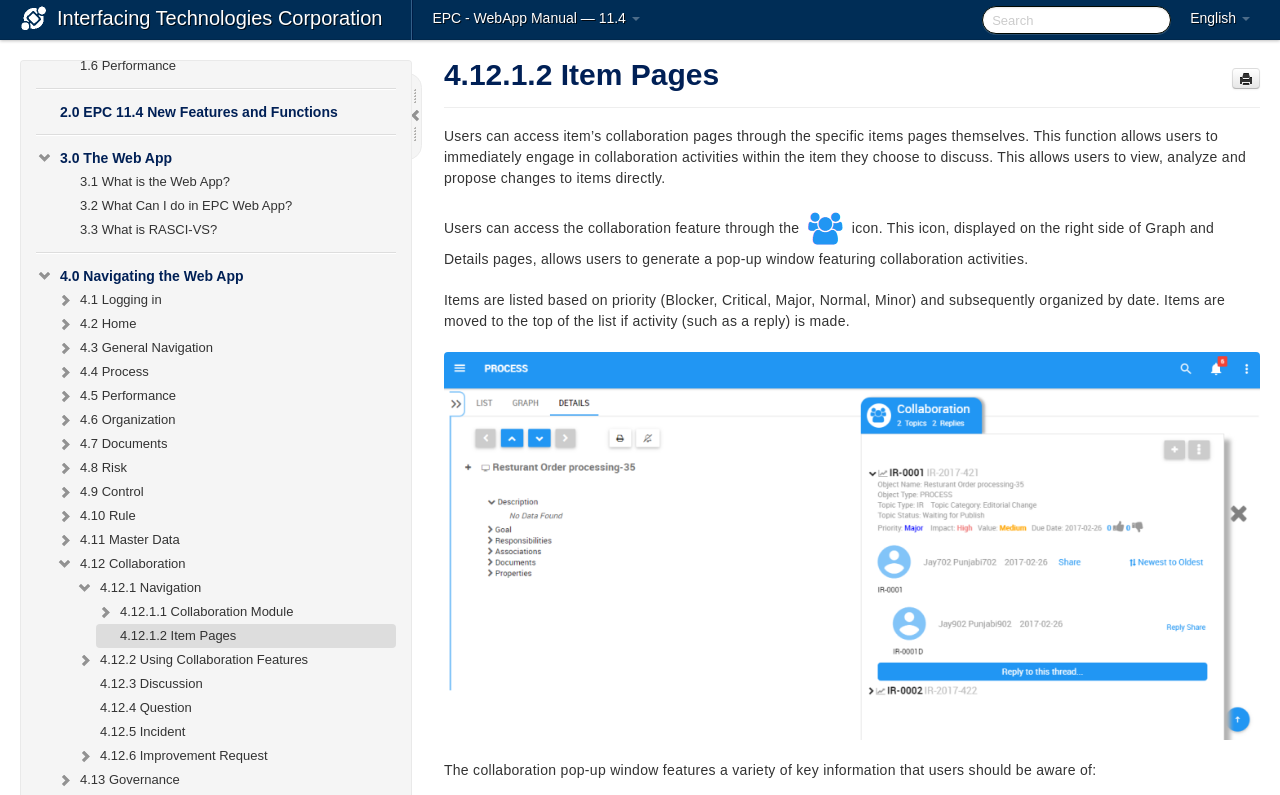What is the function of the icon on the right side of Graph and Details pages?
Please provide an in-depth and detailed response to the question.

The icon, displayed on the right side of Graph and Details pages, allows users to generate a pop-up window featuring collaboration activities, enabling them to access the collaboration feature.